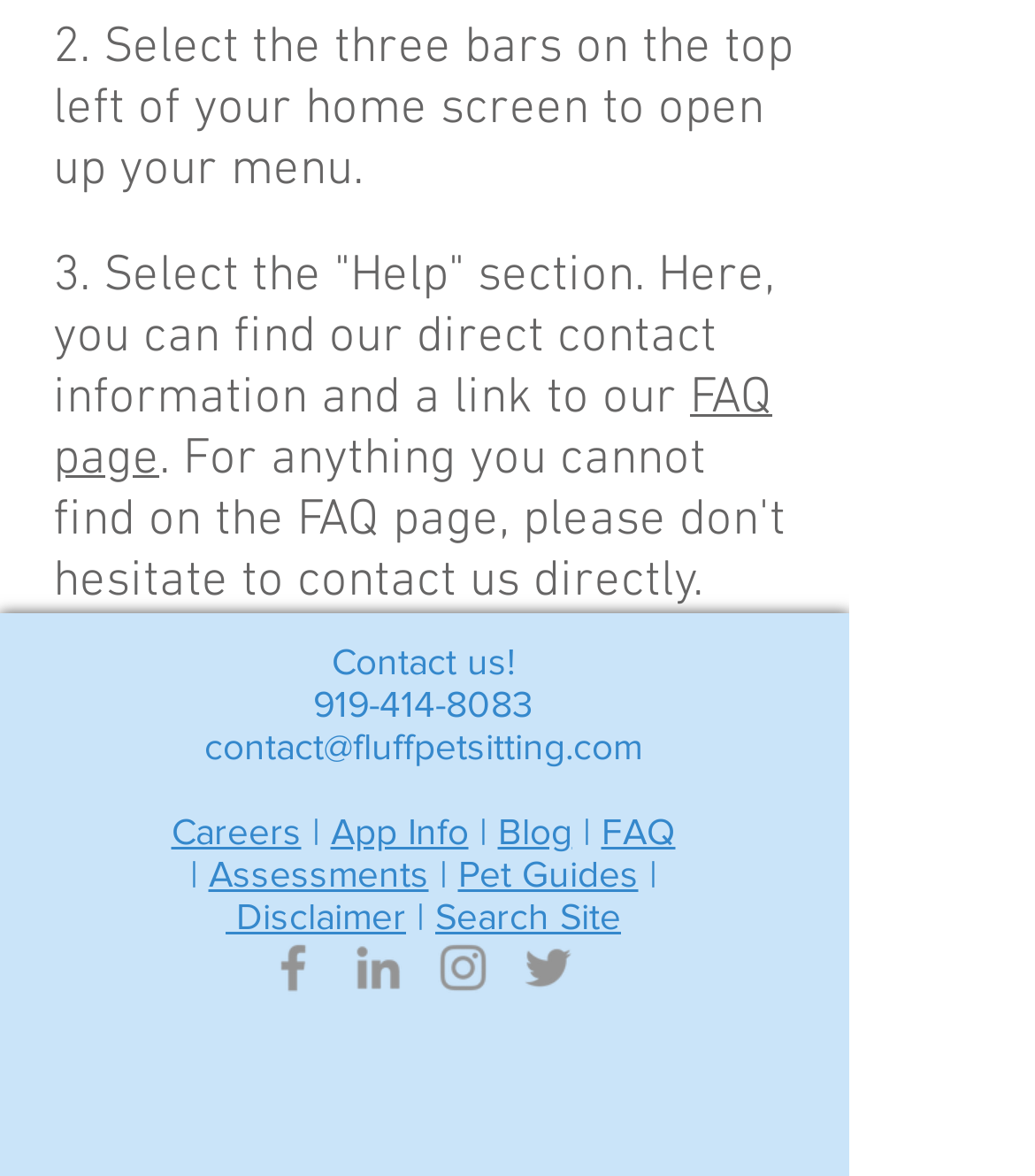Give the bounding box coordinates for this UI element: "FAQ". The coordinates should be four float numbers between 0 and 1, arranged as [left, top, right, bottom].

[0.581, 0.688, 0.653, 0.725]